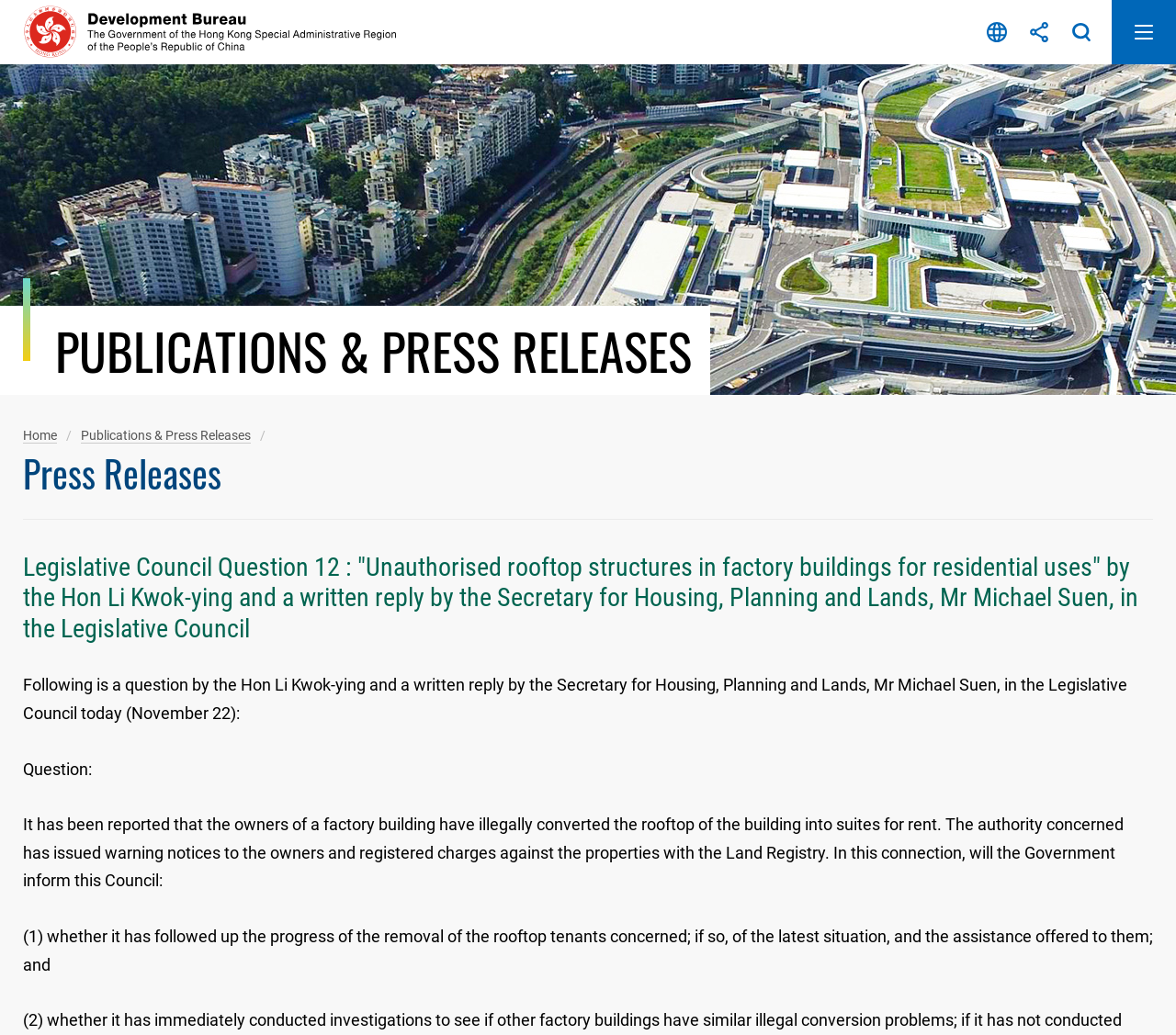Provide a one-word or one-phrase answer to the question:
What is the position of the person who replied to the question?

Secretary for Housing, Planning and Lands